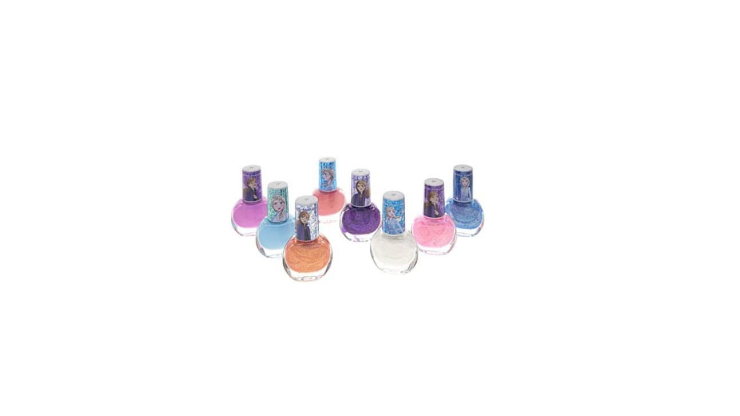Describe thoroughly the contents of the image.

This image showcases a delightful array of kids' nail polish, featuring eight vibrant bottles in various pastel shades. Each bottle is uniquely designed, with colorful, playful caps that appeal to children's creativity. The shades include light blue, soft pink, sparkling lavender, and a glitzy orange, perfect for imaginative play and self-expression. This fun assortment highlights products suitable for young ones, emphasizing safety and non-toxic formulas, making it ideal for a variety of occasions like birthday parties or arts and crafts activities. This selection reflects the latest trends for kids' nail care in 2024, offering a perfect way for children to explore their creativity.